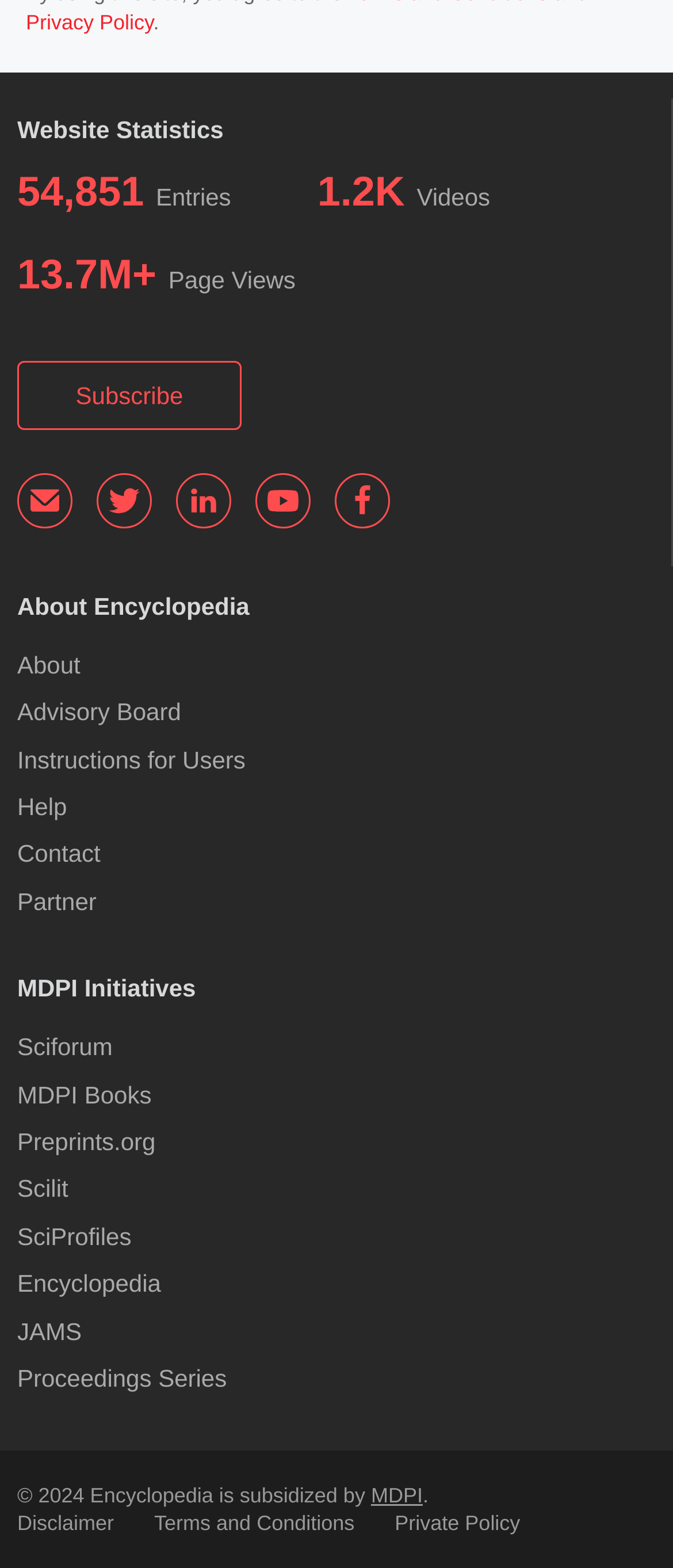Please identify the bounding box coordinates of where to click in order to follow the instruction: "Contact the website".

[0.026, 0.536, 0.149, 0.553]